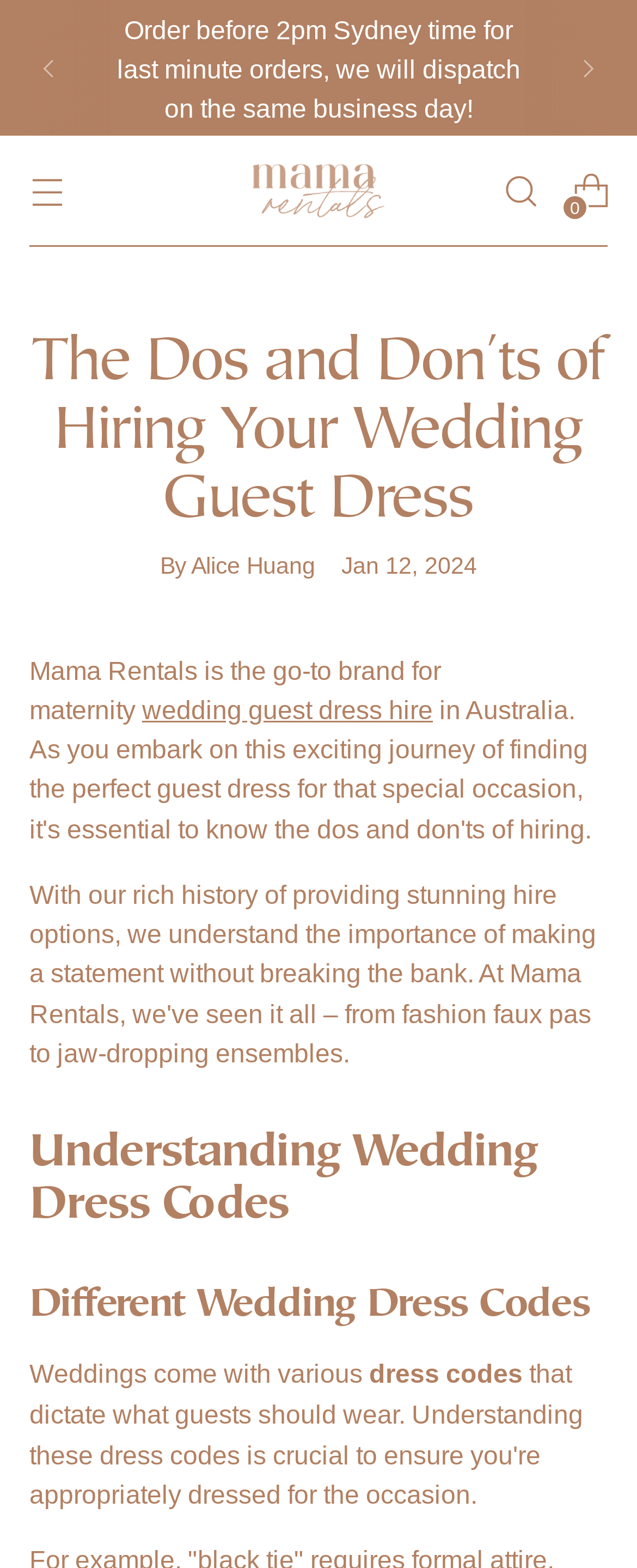Please provide a comprehensive response to the question below by analyzing the image: 
What is the name of the website?

I determined the name of the website by looking at the heading element with the text 'Mama Rentals' and the logo image with the same text, which suggests that it is the name of the website.